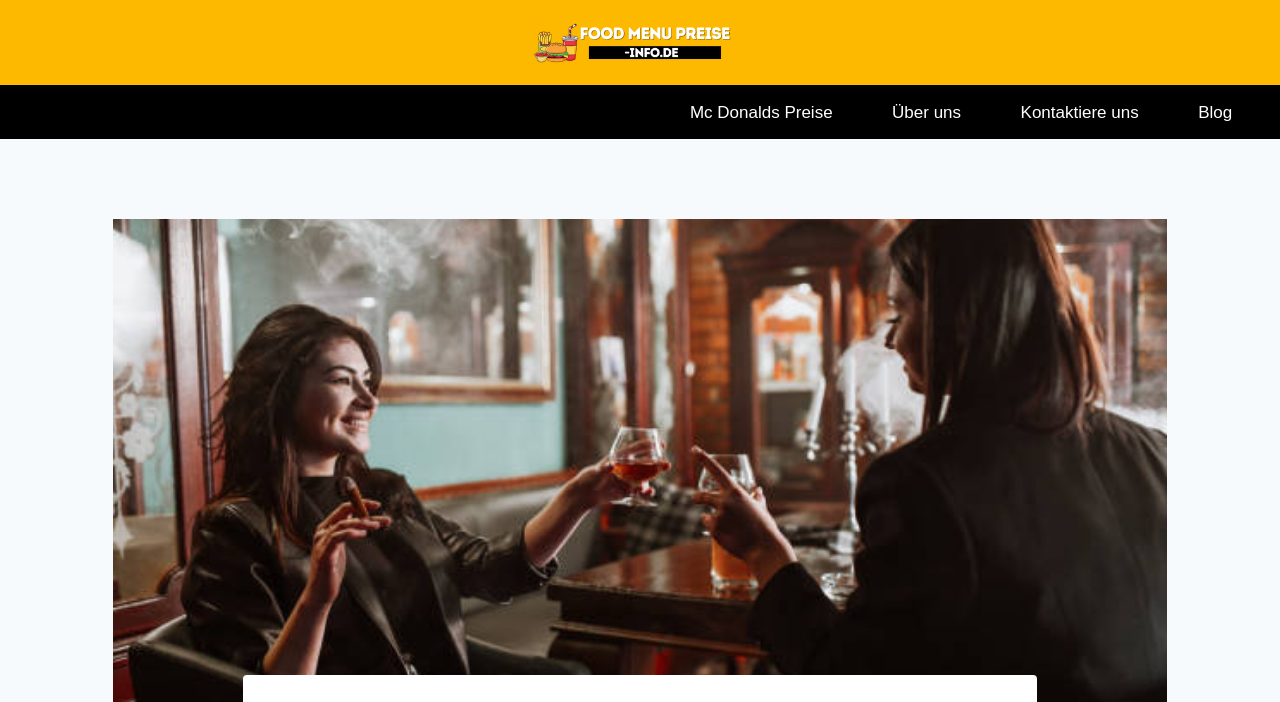Create a detailed narrative of the webpage’s visual and textual elements.

The webpage is about the historical journey of whisky, with a focus on NC Nean whisky. At the top left of the page, there is a food menu logo, which is an image linked to a food menu. 

Below the logo, there is a primary navigation menu that spans across the top of the page, taking up most of the width. The navigation menu consists of five links: "Mc Donalds Preise", "Über uns", "Kontaktiere uns", and "Blog", which are arranged from left to right.